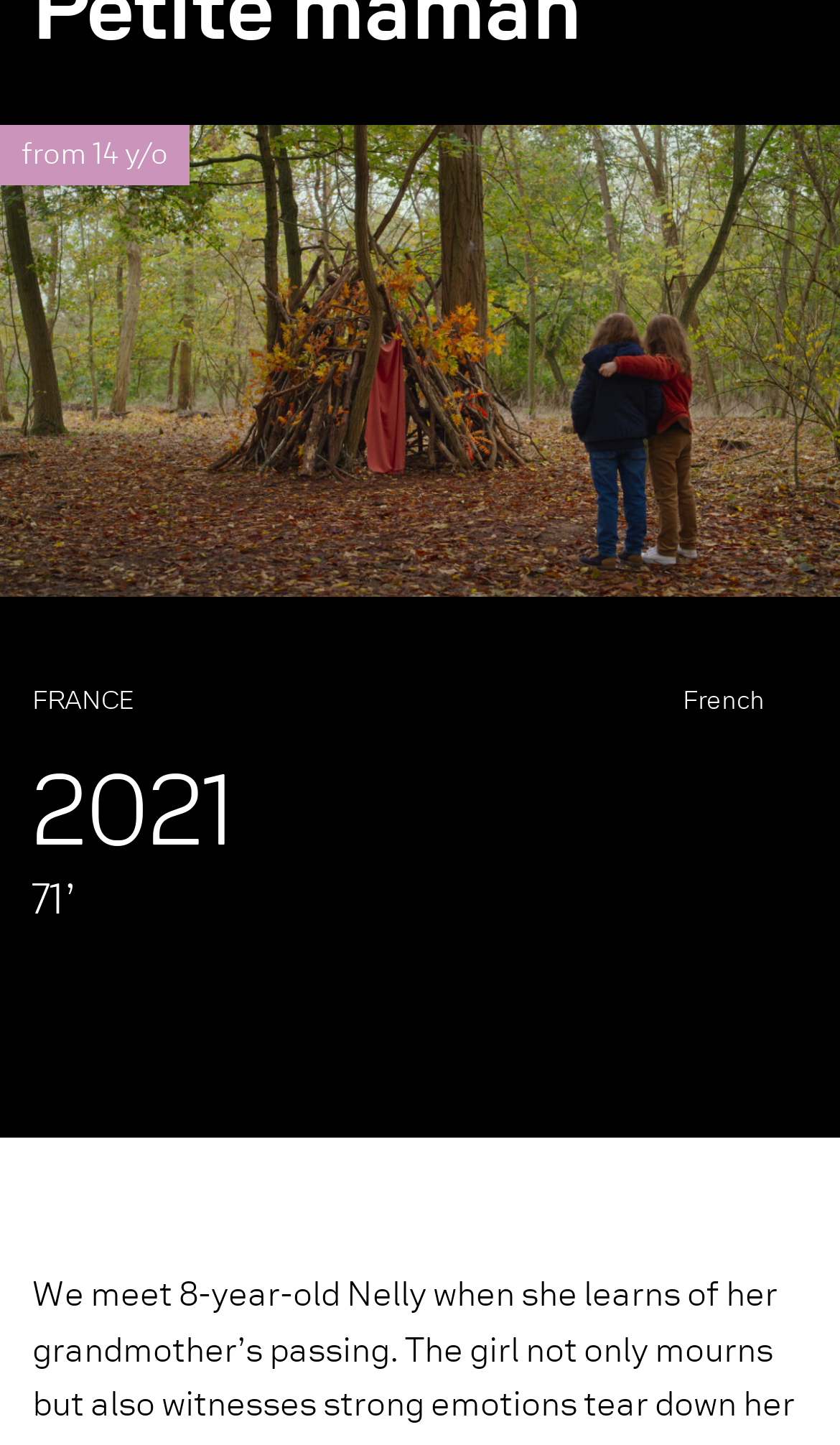Highlight the bounding box of the UI element that corresponds to this description: "BIP".

[0.197, 0.376, 0.277, 0.412]